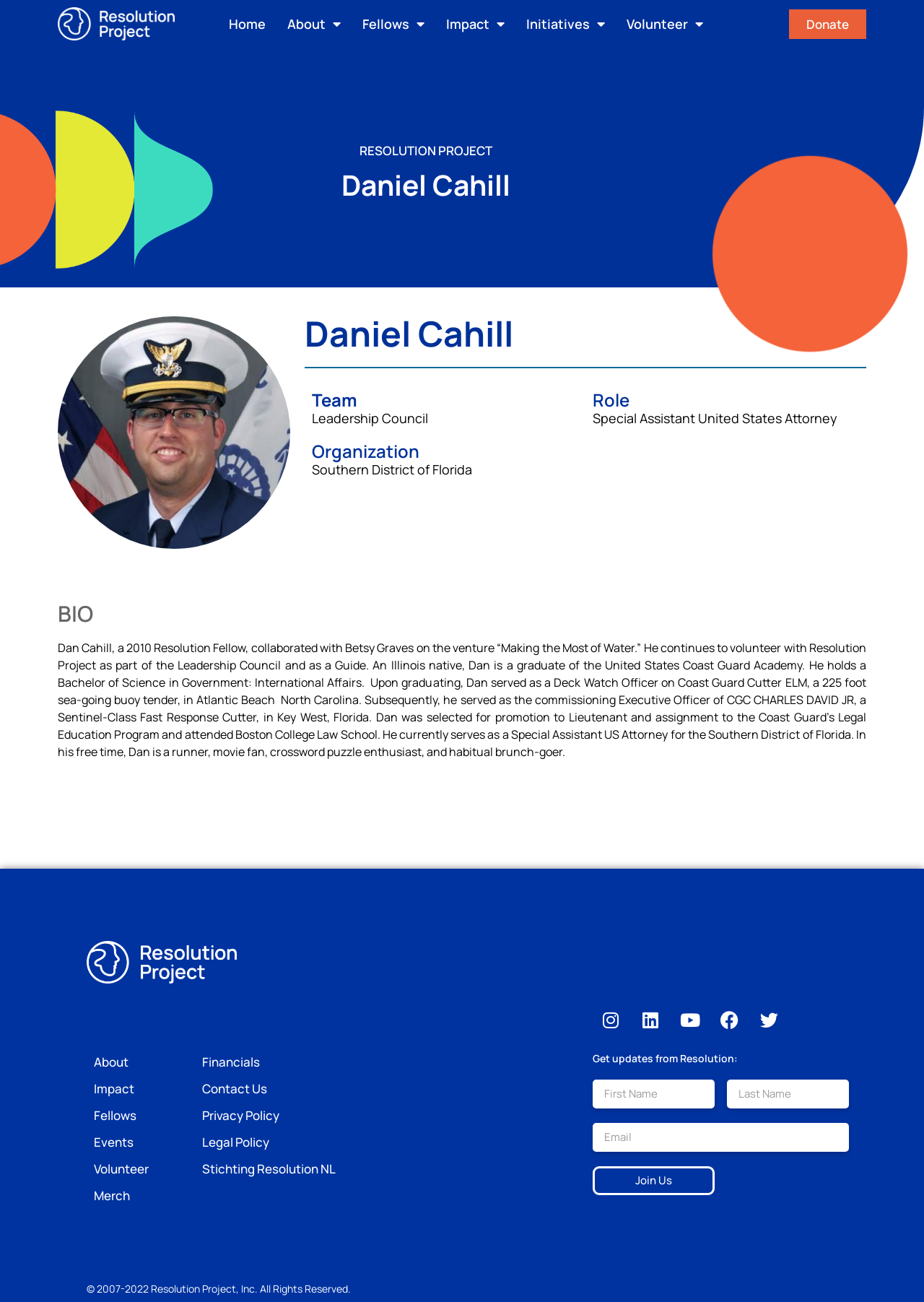Find the bounding box coordinates of the clickable region needed to perform the following instruction: "View Dan Cahill's bio". The coordinates should be provided as four float numbers between 0 and 1, i.e., [left, top, right, bottom].

[0.062, 0.463, 0.938, 0.48]